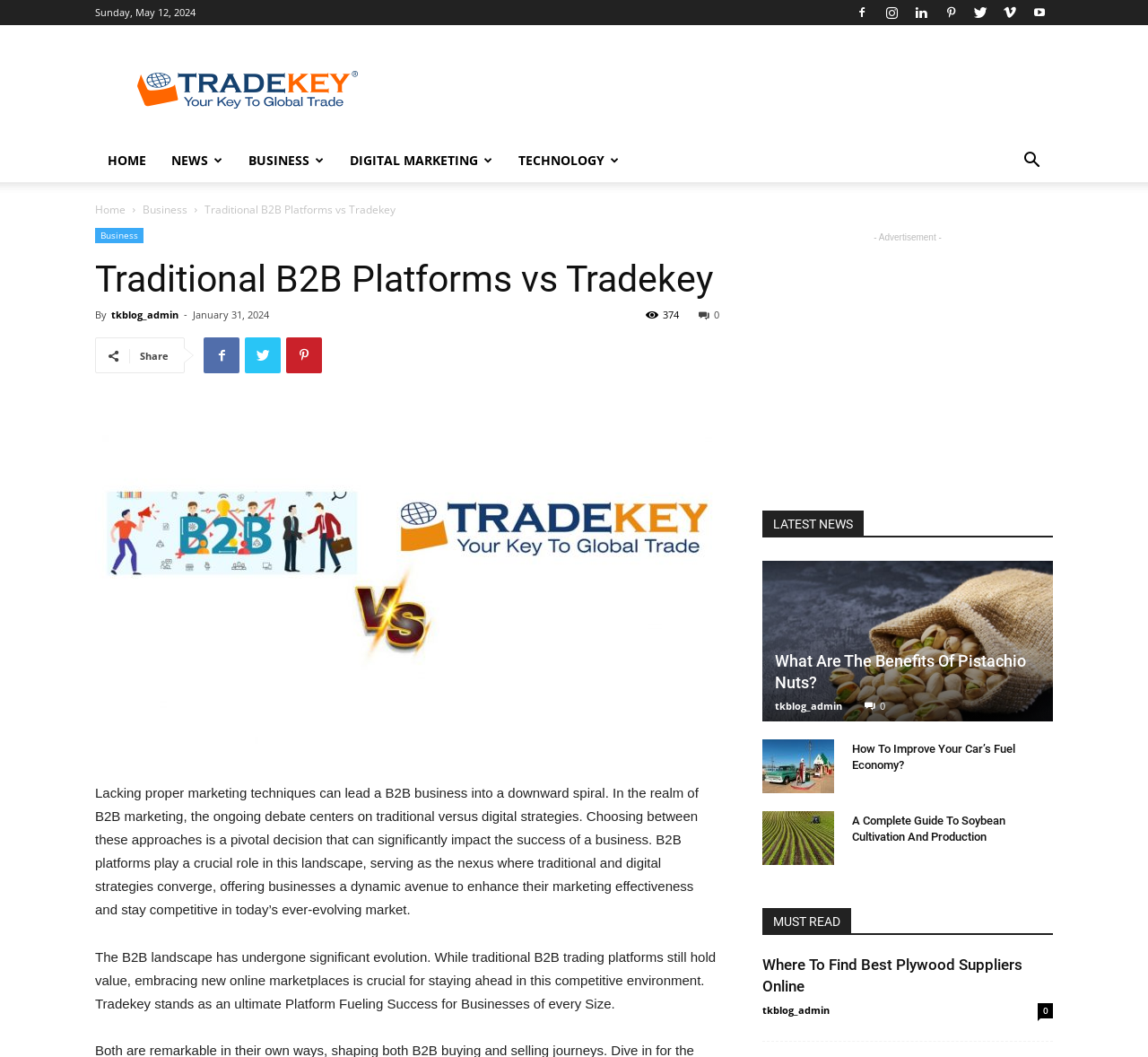Find the bounding box coordinates for the area that should be clicked to accomplish the instruction: "Check the latest news".

[0.664, 0.483, 0.917, 0.508]